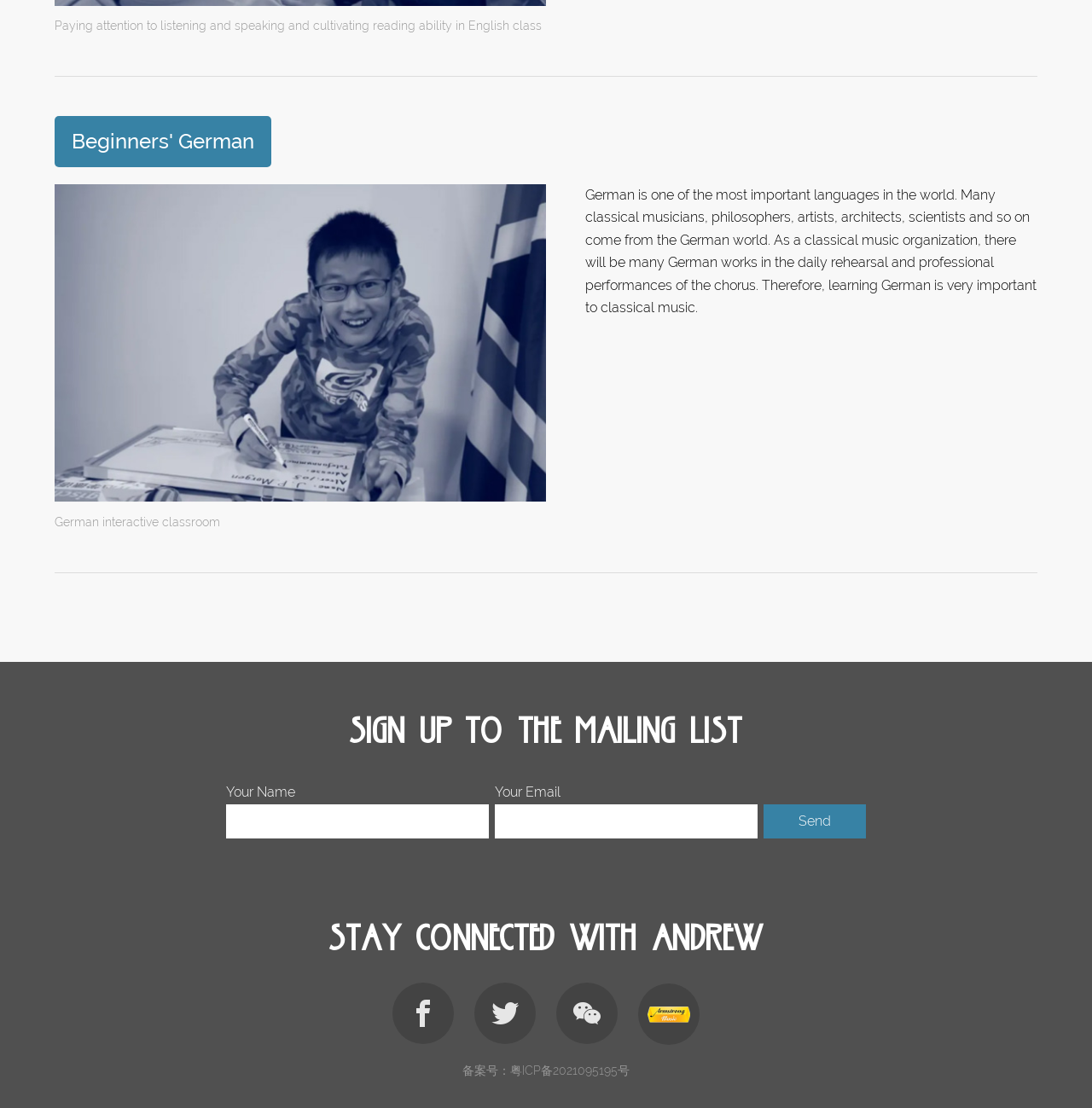Give a one-word or short phrase answer to the question: 
What is required to sign up to the mailing list?

Name and Email